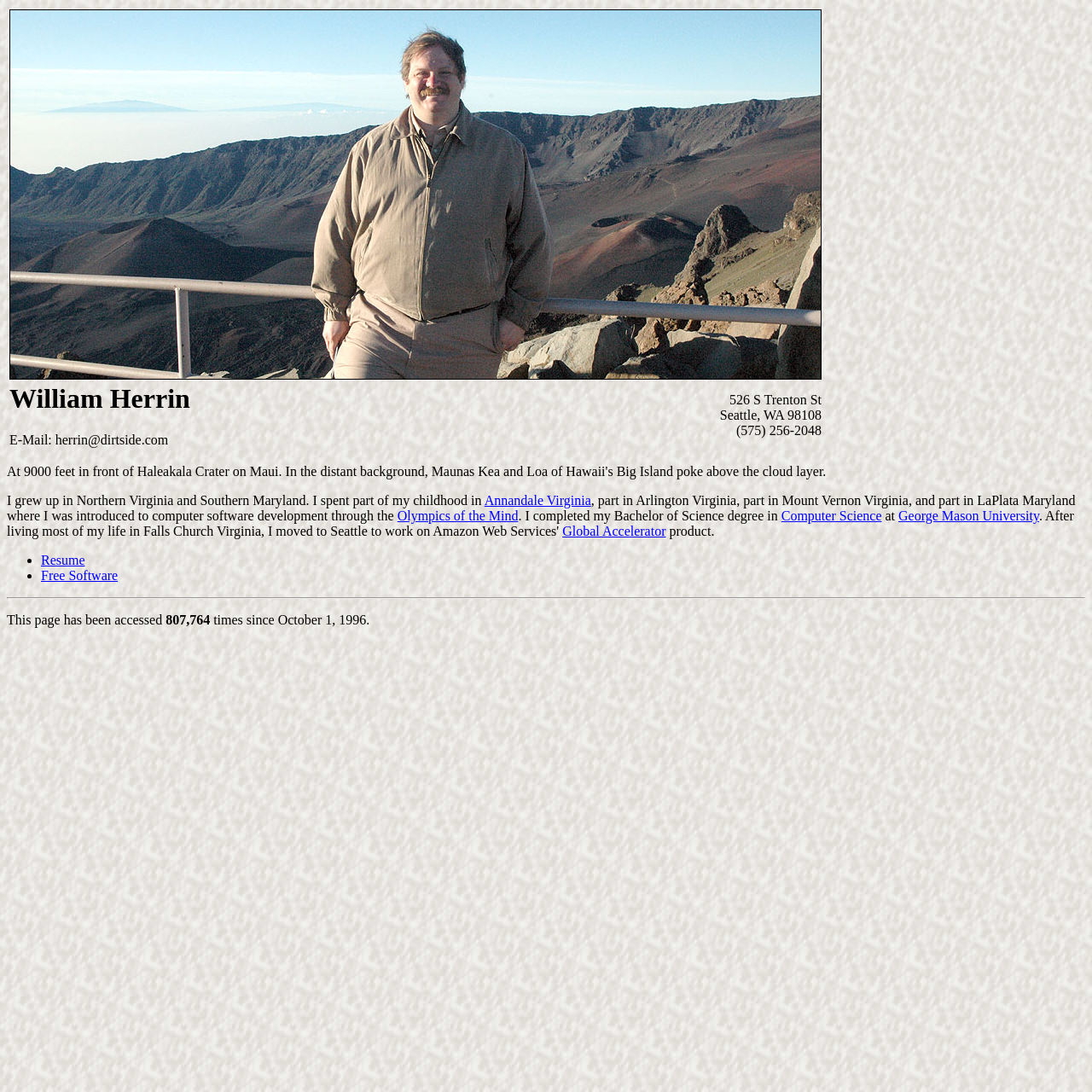Give a concise answer of one word or phrase to the question: 
How many times has this page been accessed since October 1, 1996?

807,764